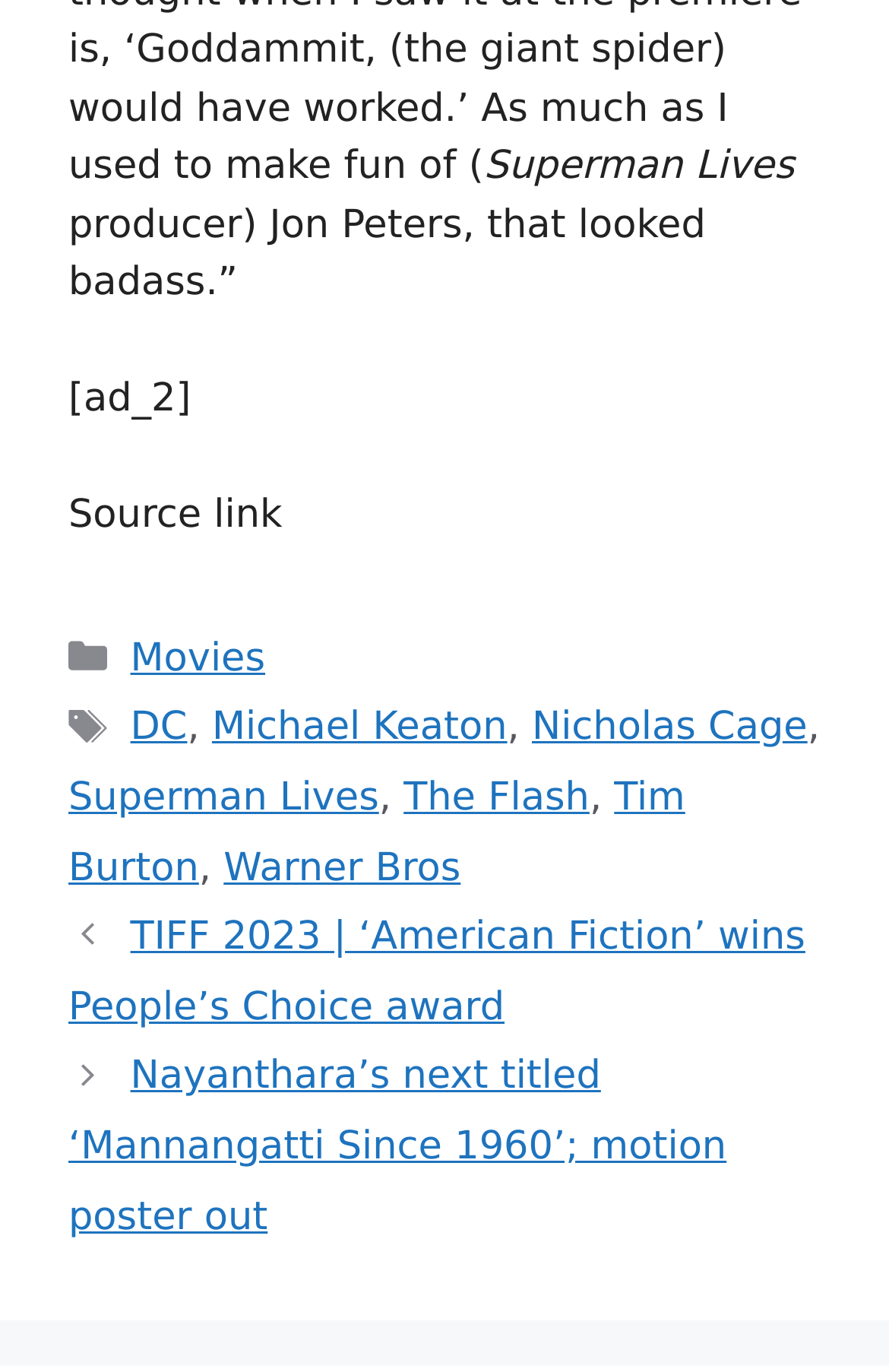Please provide a short answer using a single word or phrase for the question:
What are the categories of the post?

Movies